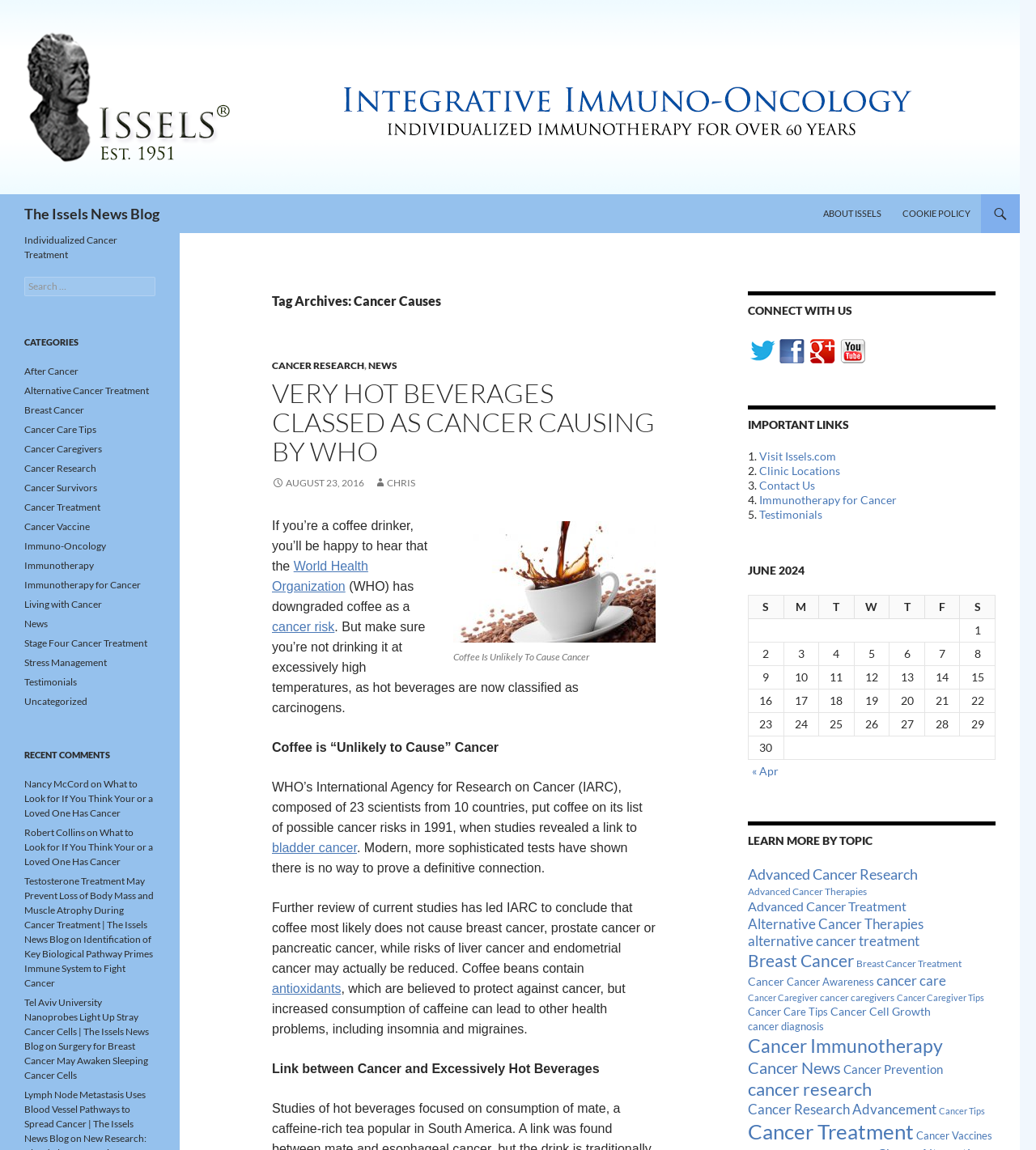Find the bounding box coordinates of the element I should click to carry out the following instruction: "View the calendar for June 2024".

[0.722, 0.488, 0.961, 0.661]